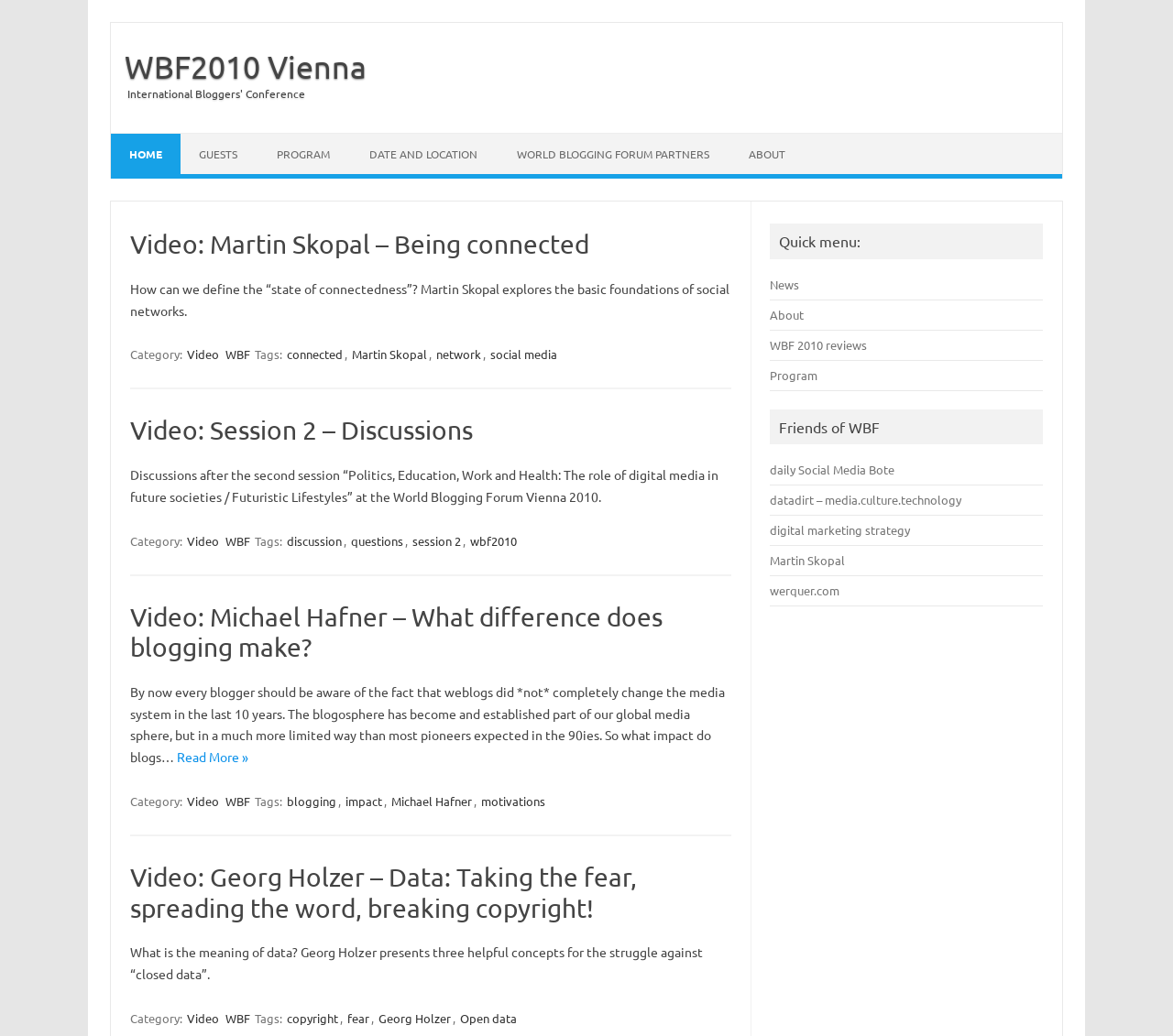Locate the bounding box coordinates of the element you need to click to accomplish the task described by this instruction: "Check the 'Friends of WBF' section".

[0.664, 0.403, 0.75, 0.42]